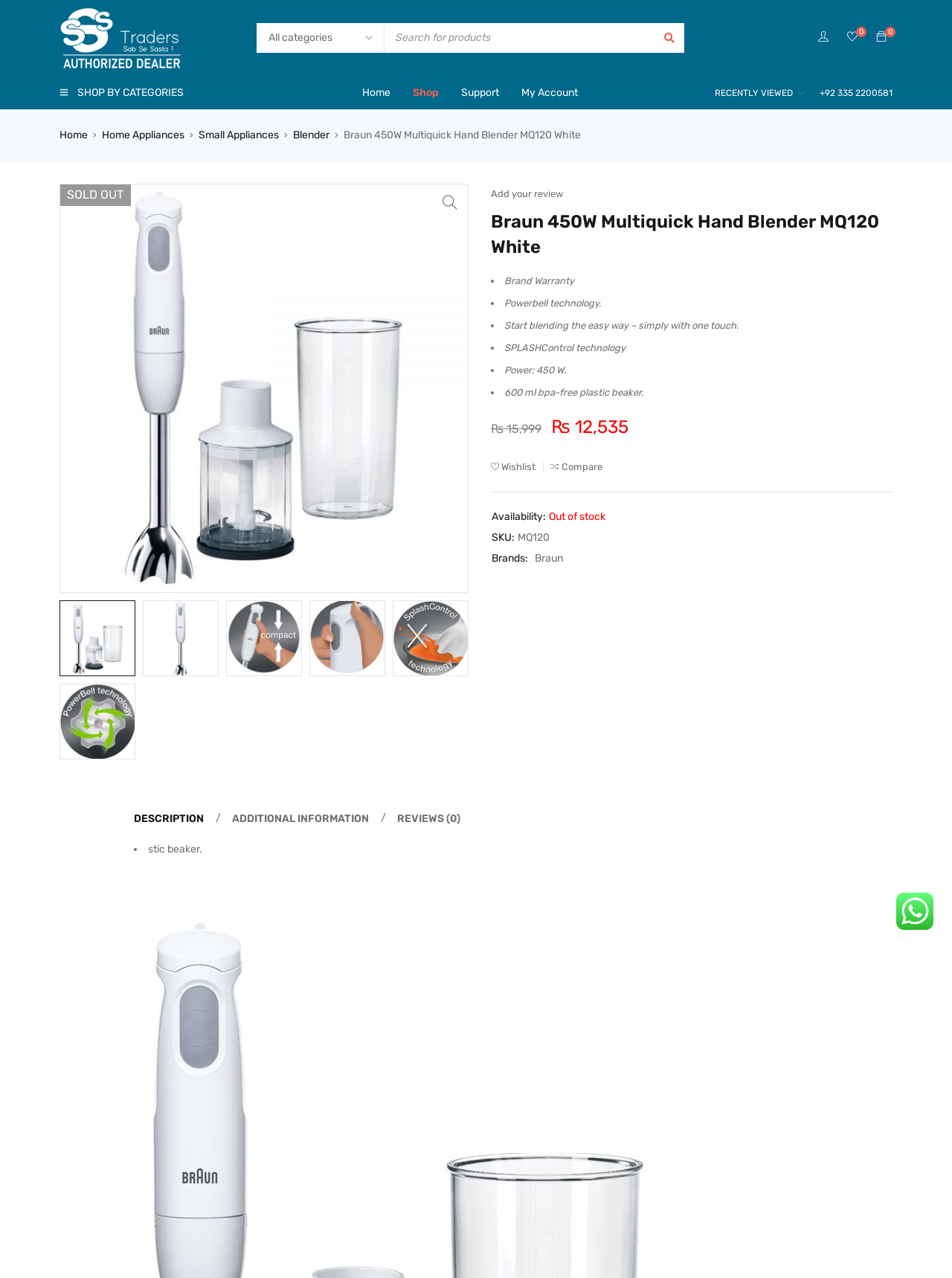Answer the question using only one word or a concise phrase: What is the capacity of the blender's beaker?

600 ml